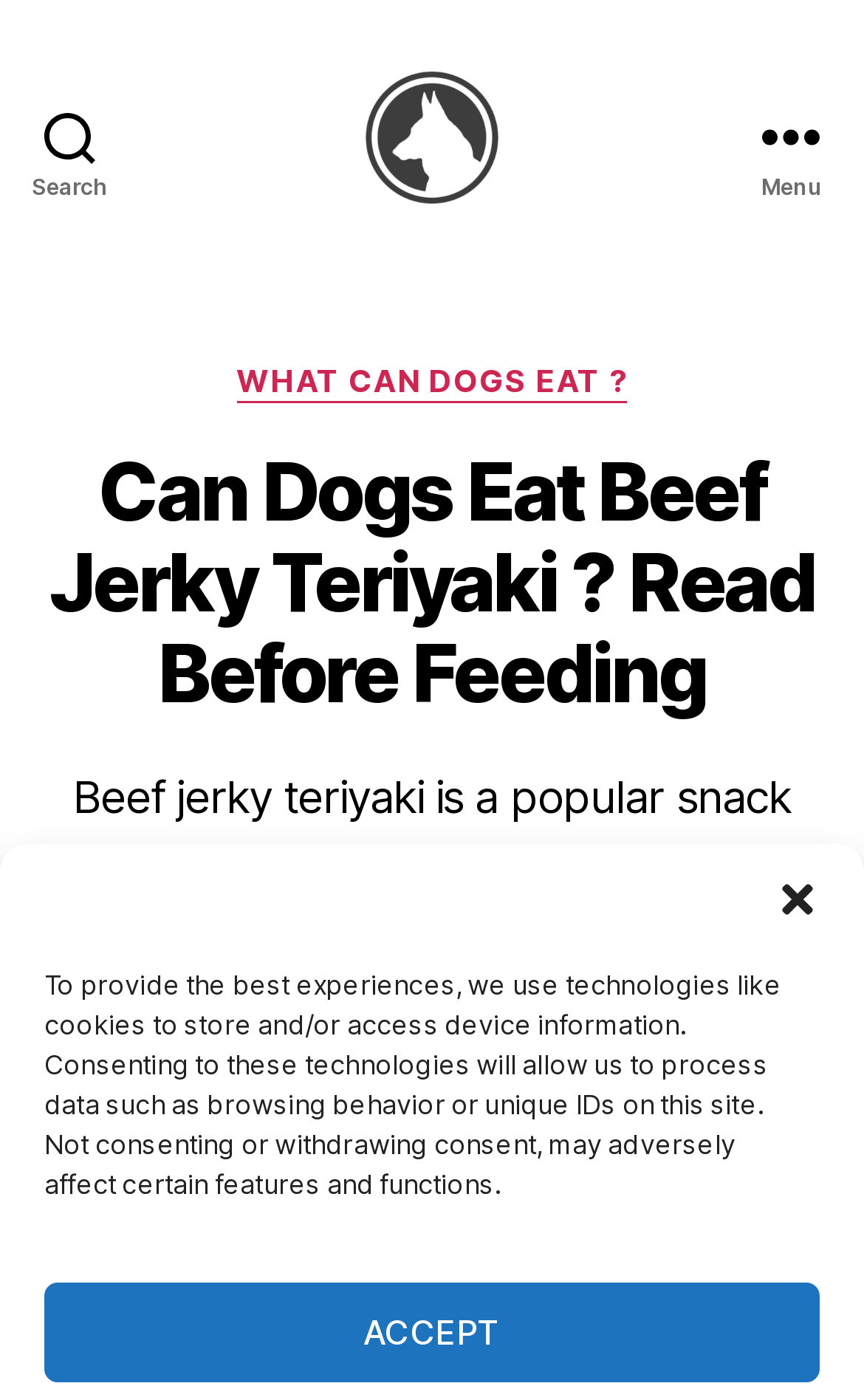Respond with a single word or short phrase to the following question: 
What is the purpose of the 'ACCEPT' button?

To consent to technologies